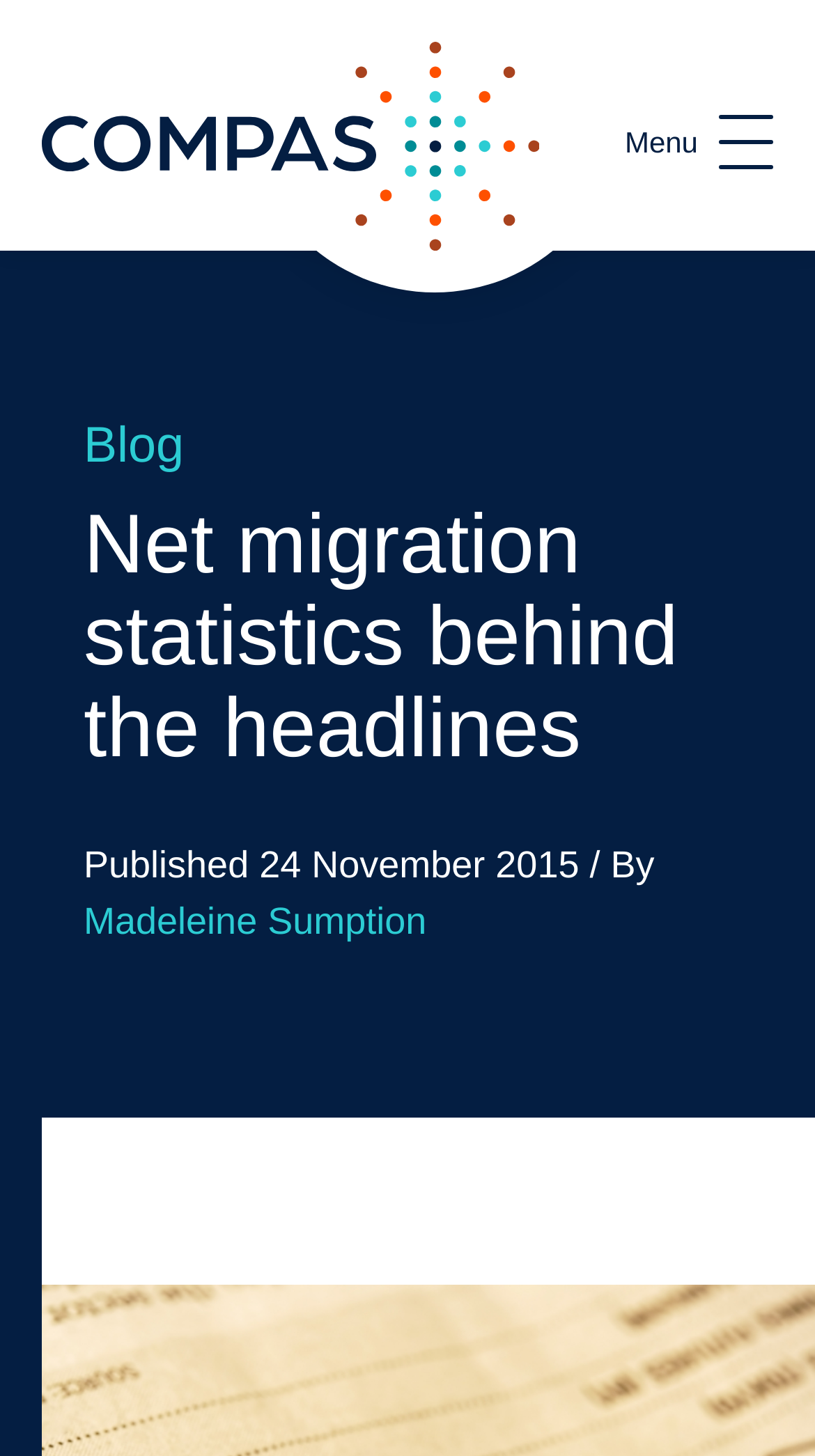Answer succinctly with a single word or phrase:
Is the menu expanded?

True